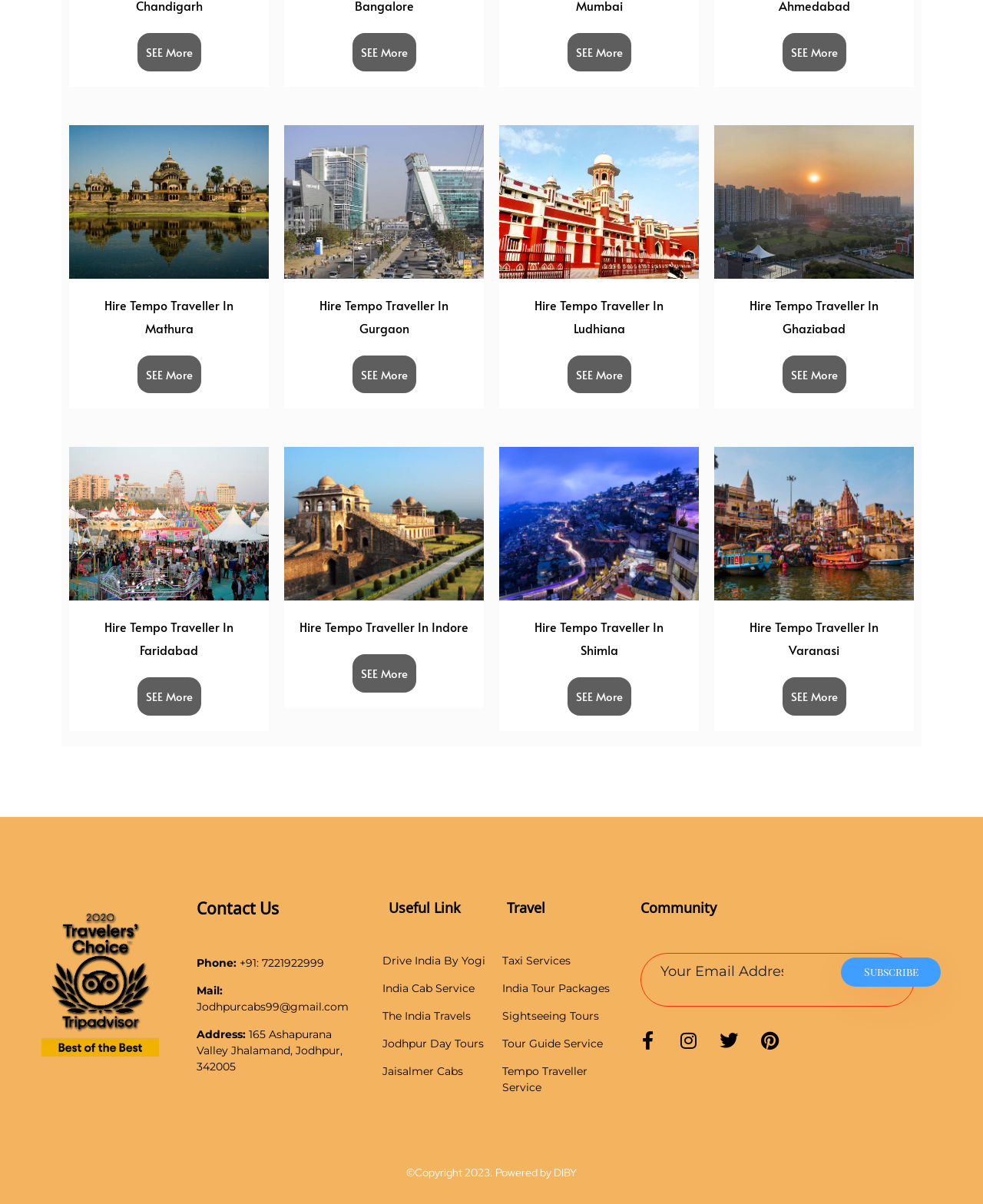Determine the bounding box coordinates of the region that needs to be clicked to achieve the task: "Check Facebook page".

[0.64, 0.849, 0.678, 0.879]